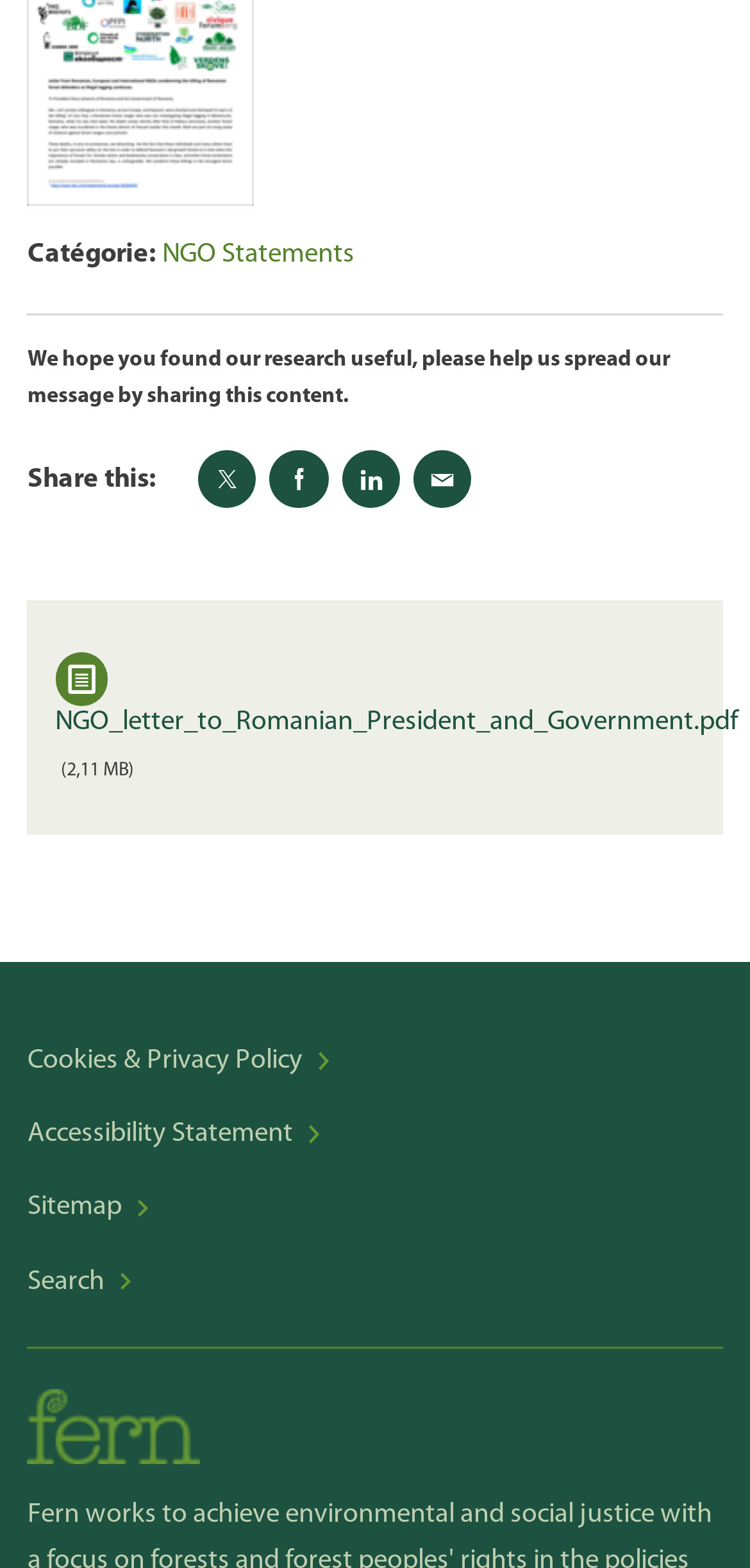Answer the question below with a single word or a brief phrase: 
What is the category of the content?

NGO Statements